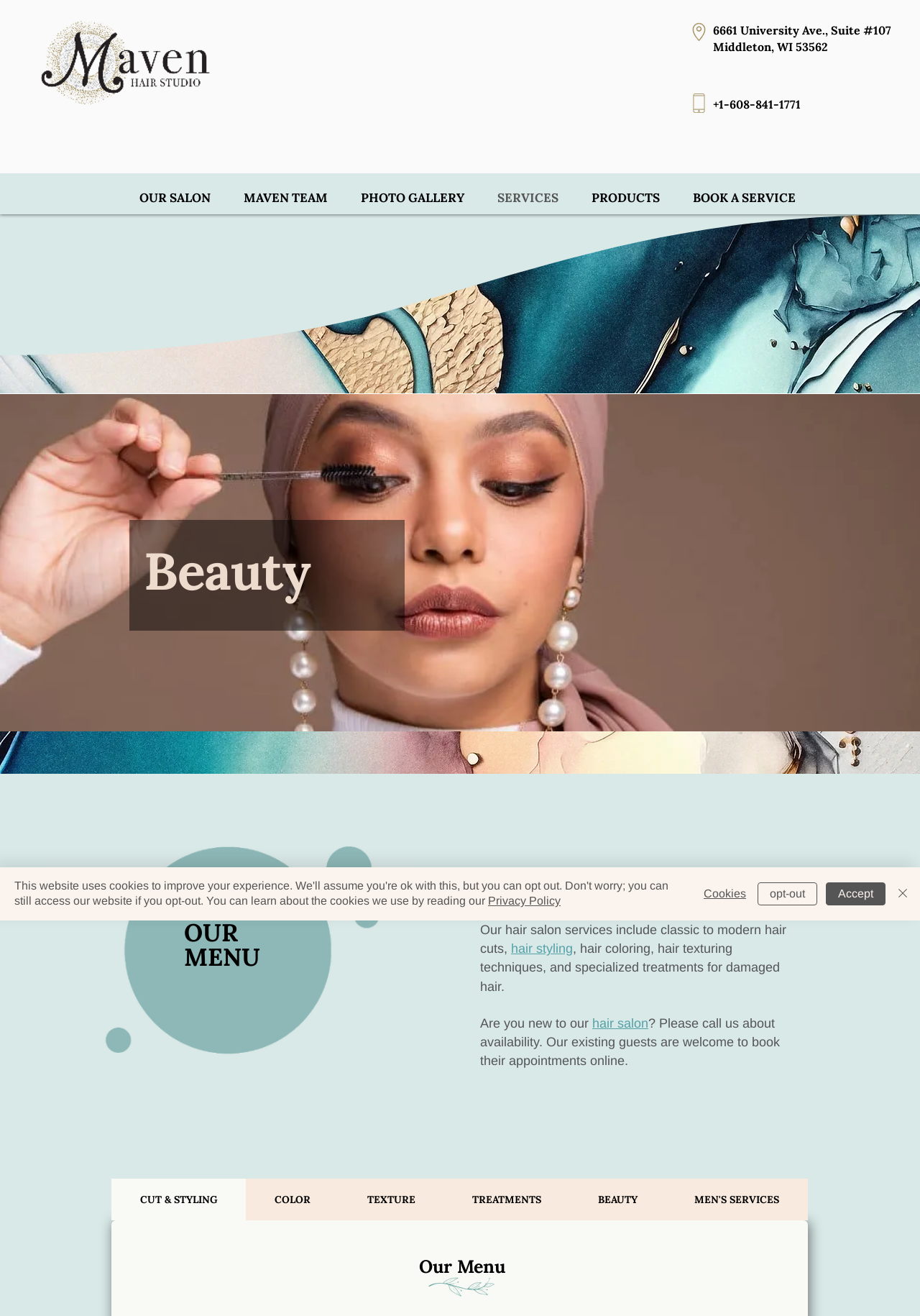Please identify the bounding box coordinates of the element on the webpage that should be clicked to follow this instruction: "Click the 'hair styling' link". The bounding box coordinates should be given as four float numbers between 0 and 1, formatted as [left, top, right, bottom].

[0.555, 0.715, 0.623, 0.726]